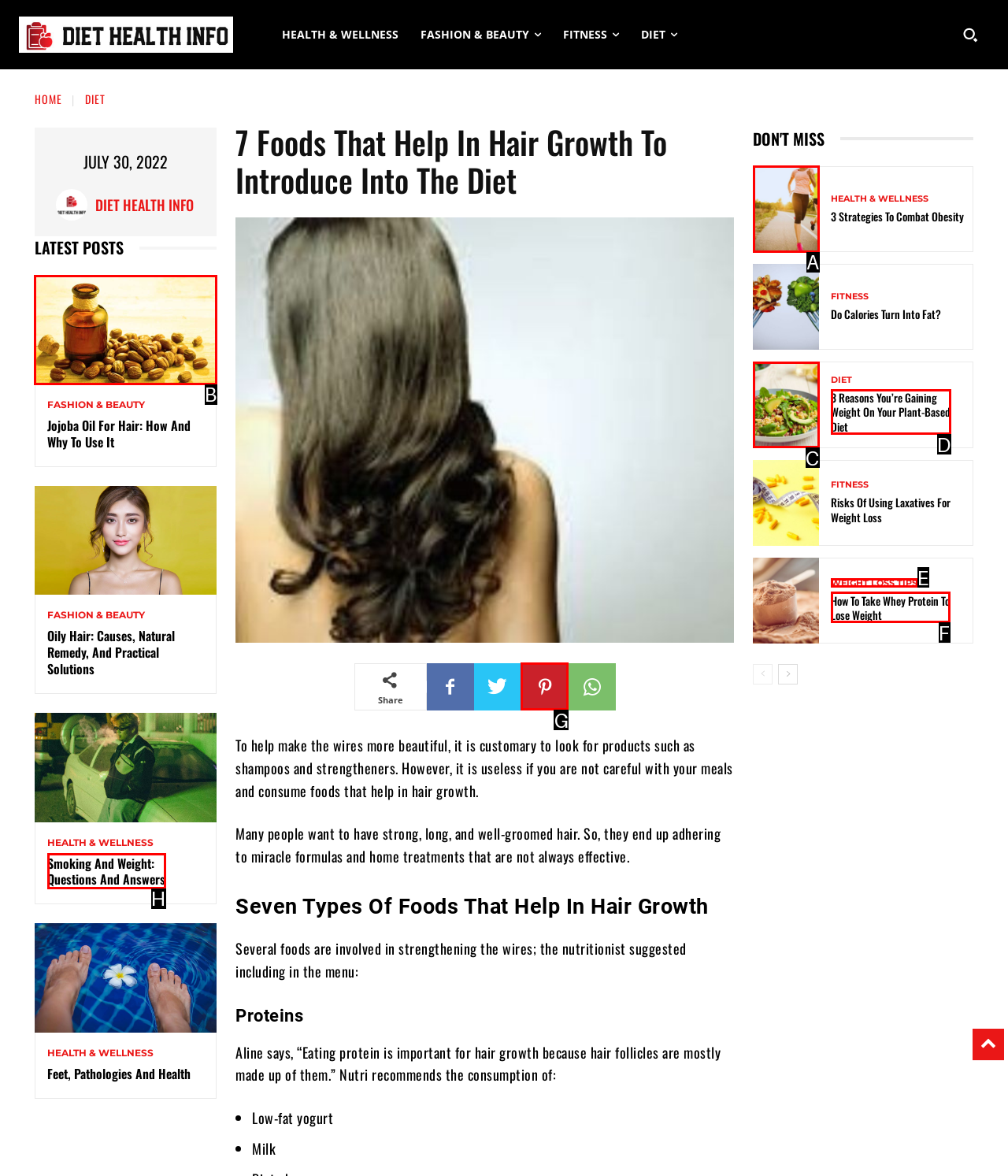Identify which lettered option to click to carry out the task: Read the article 'Jojoba Oil For Hair: How And Why To Use It'. Provide the letter as your answer.

B